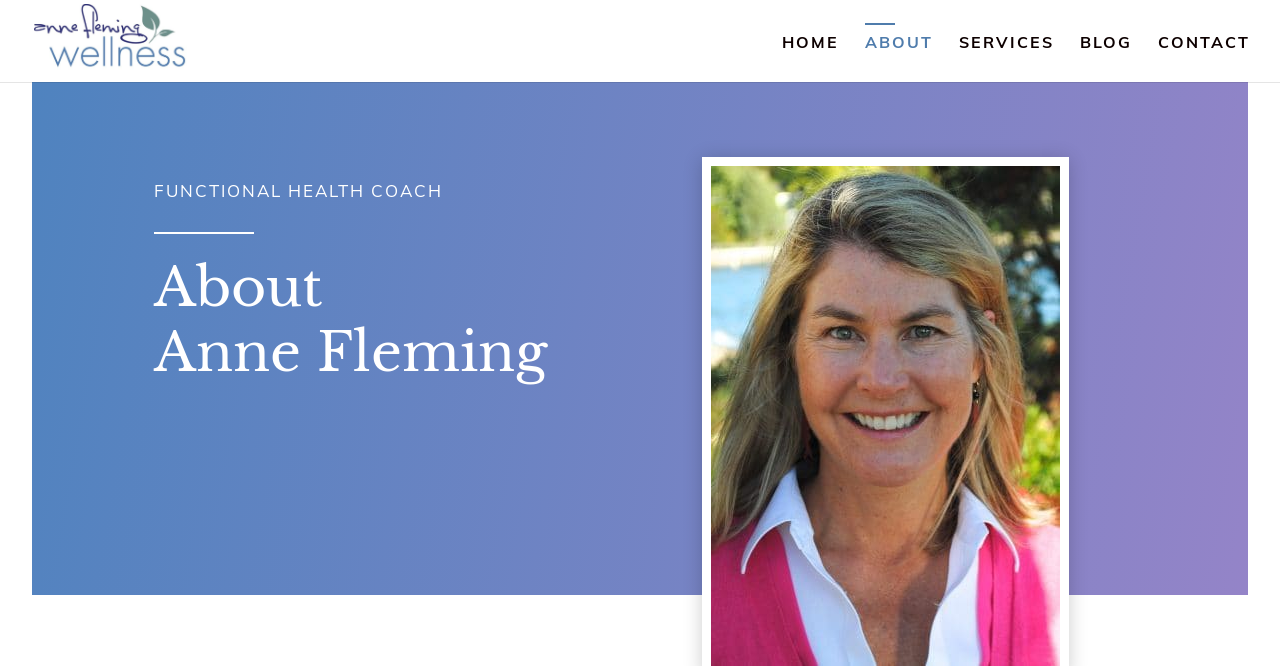What is the title of the webpage section below the navigation bar? Look at the image and give a one-word or short phrase answer.

About Anne Fleming